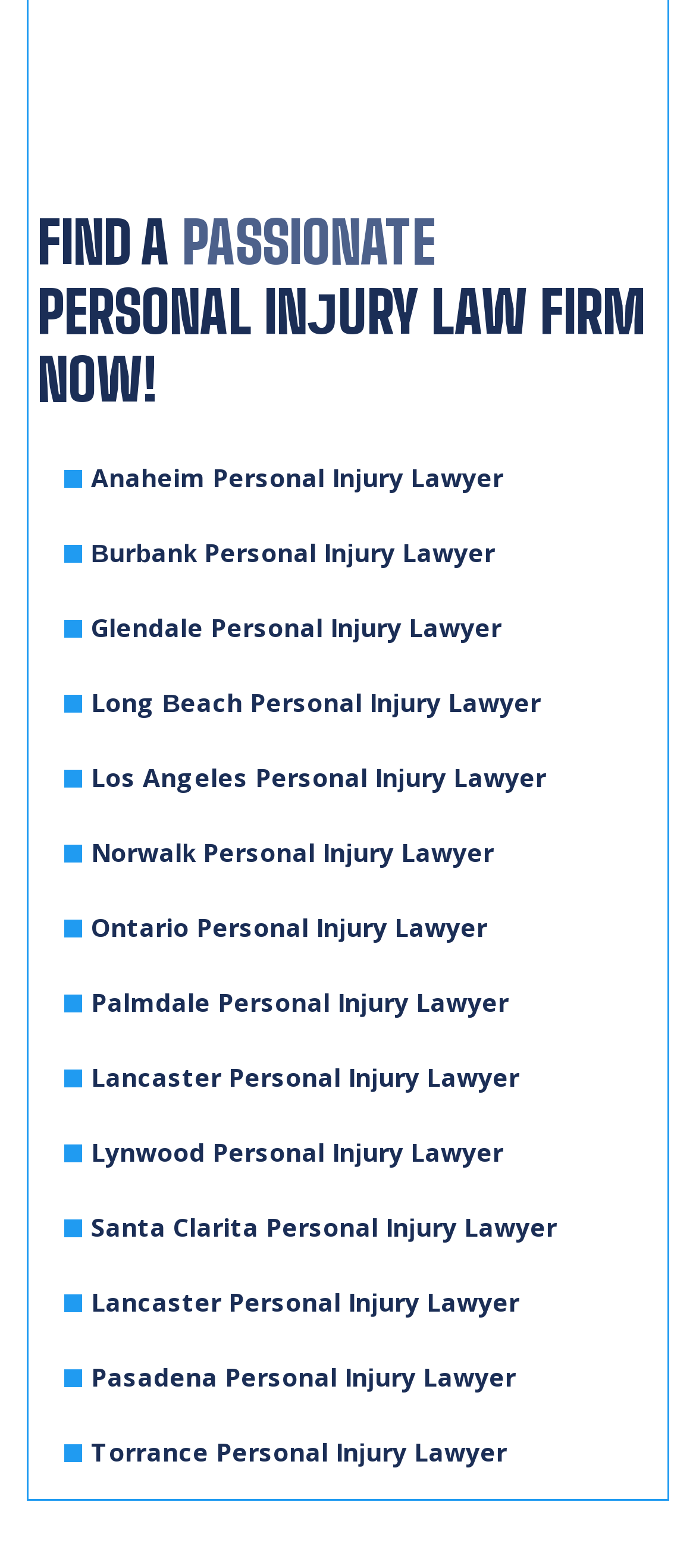Please identify the bounding box coordinates of the area I need to click to accomplish the following instruction: "Click Pasadena Personal Injury Lawyer".

[0.092, 0.855, 0.908, 0.902]